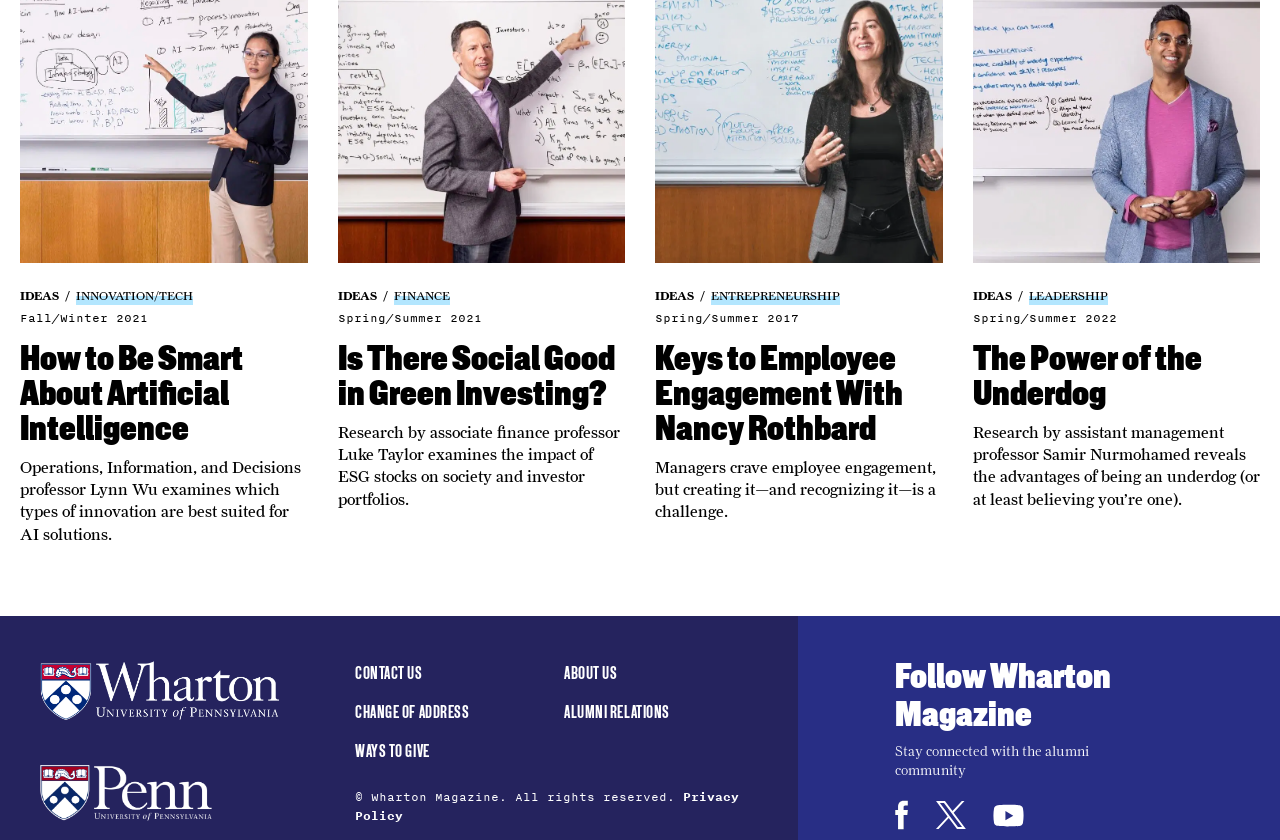What is the copyright information on this webpage?
Can you provide a detailed and comprehensive answer to the question?

The static text at the bottom of the webpage, '© Wharton Magazine. All rights reserved.', indicates that the copyright information on this webpage is Wharton Magazine, all rights reserved.